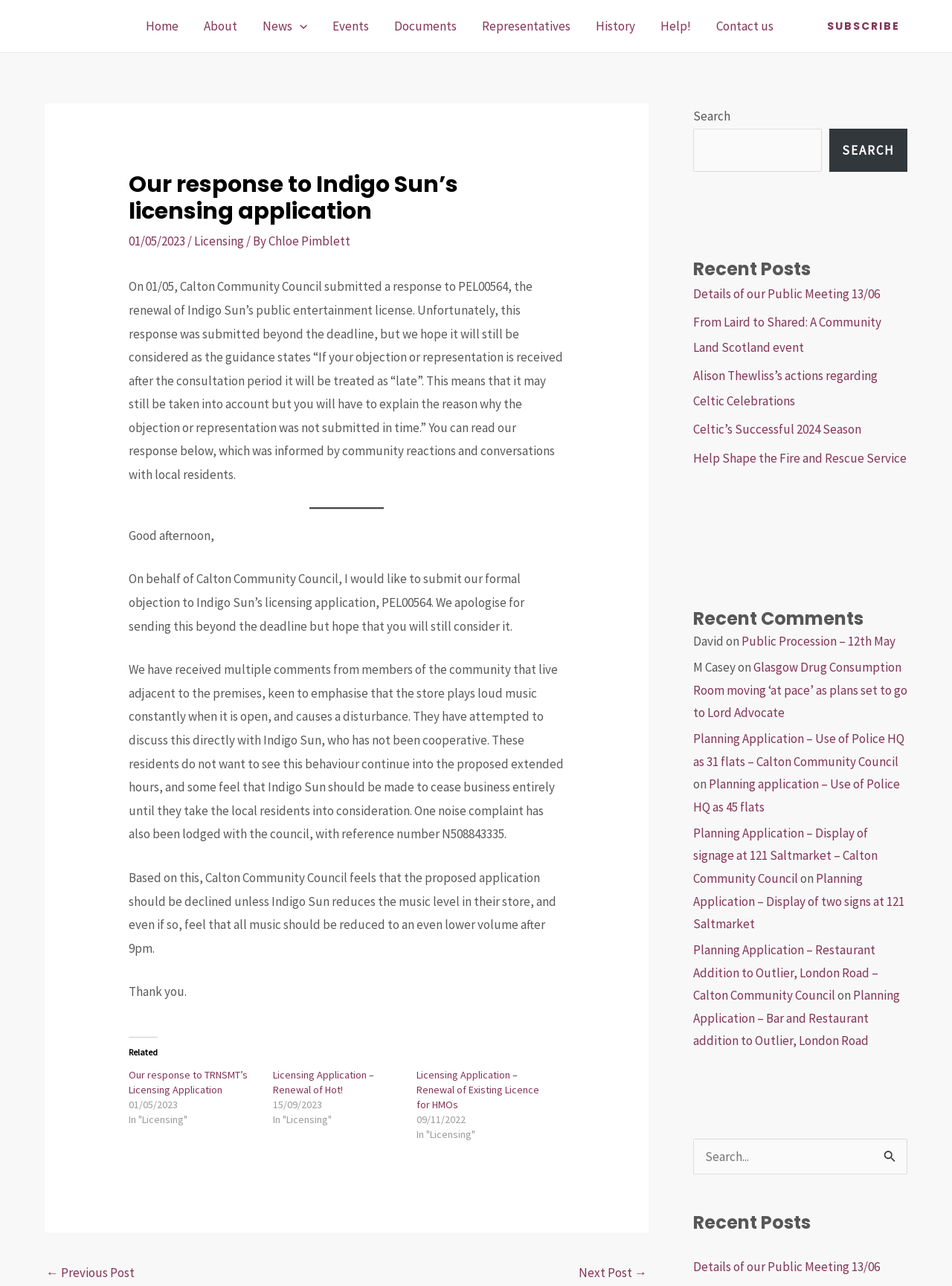What is the name of the community council?
Look at the image and respond with a single word or a short phrase.

Calton Community Council